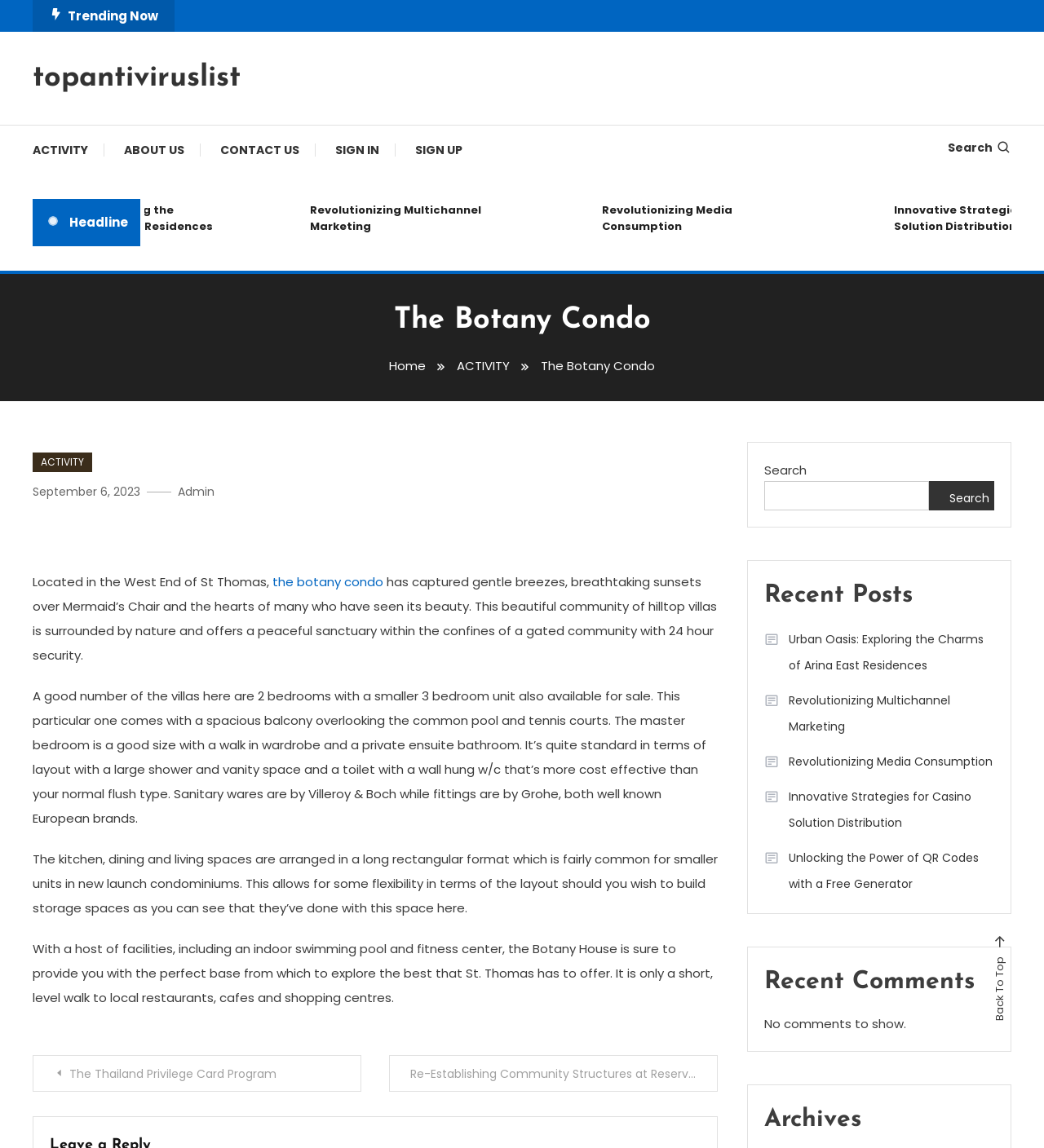Indicate the bounding box coordinates of the clickable region to achieve the following instruction: "View recent posts."

[0.732, 0.503, 0.952, 0.535]